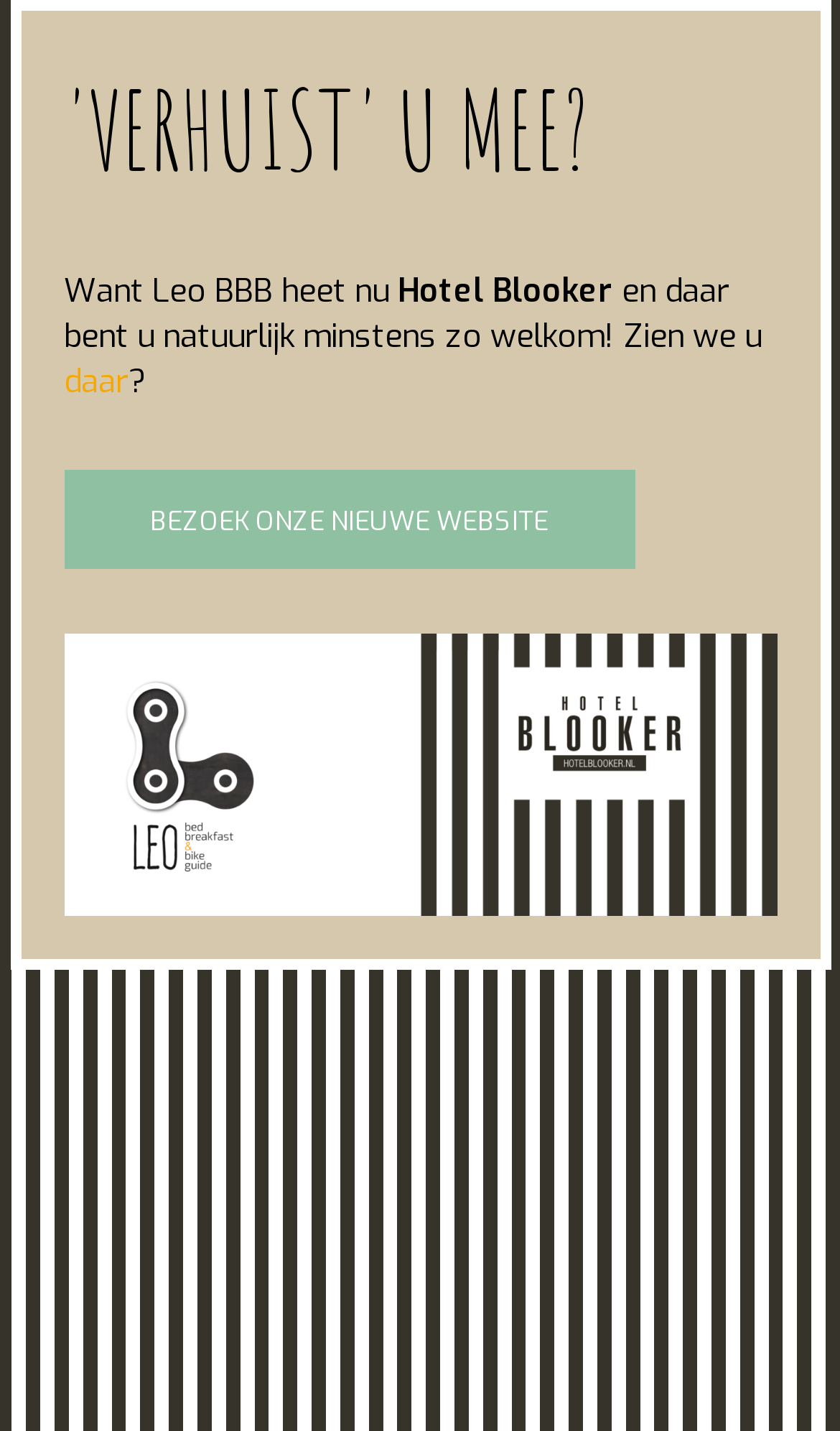Elaborate on the information and visuals displayed on the webpage.

The webpage appears to be a hotel website, specifically Hotel Blooker. At the top of the page, there is a heading that reads "Want Leo BBB heet nu" followed by the hotel's name "Hotel Blooker". Below this, there is a welcoming message that says "en daar bent u natuurlijk minstens zo welkom! Zien we u" with a link to "daar" and a question mark. 

Further down, there is a prominent call-to-action link that encourages visitors to "BEZOEK ONZE NIEUWE WEBSITE" (Visit our new website). Below this link, there is a large image that takes up most of the page's width, likely showcasing the hotel's amenities or services.